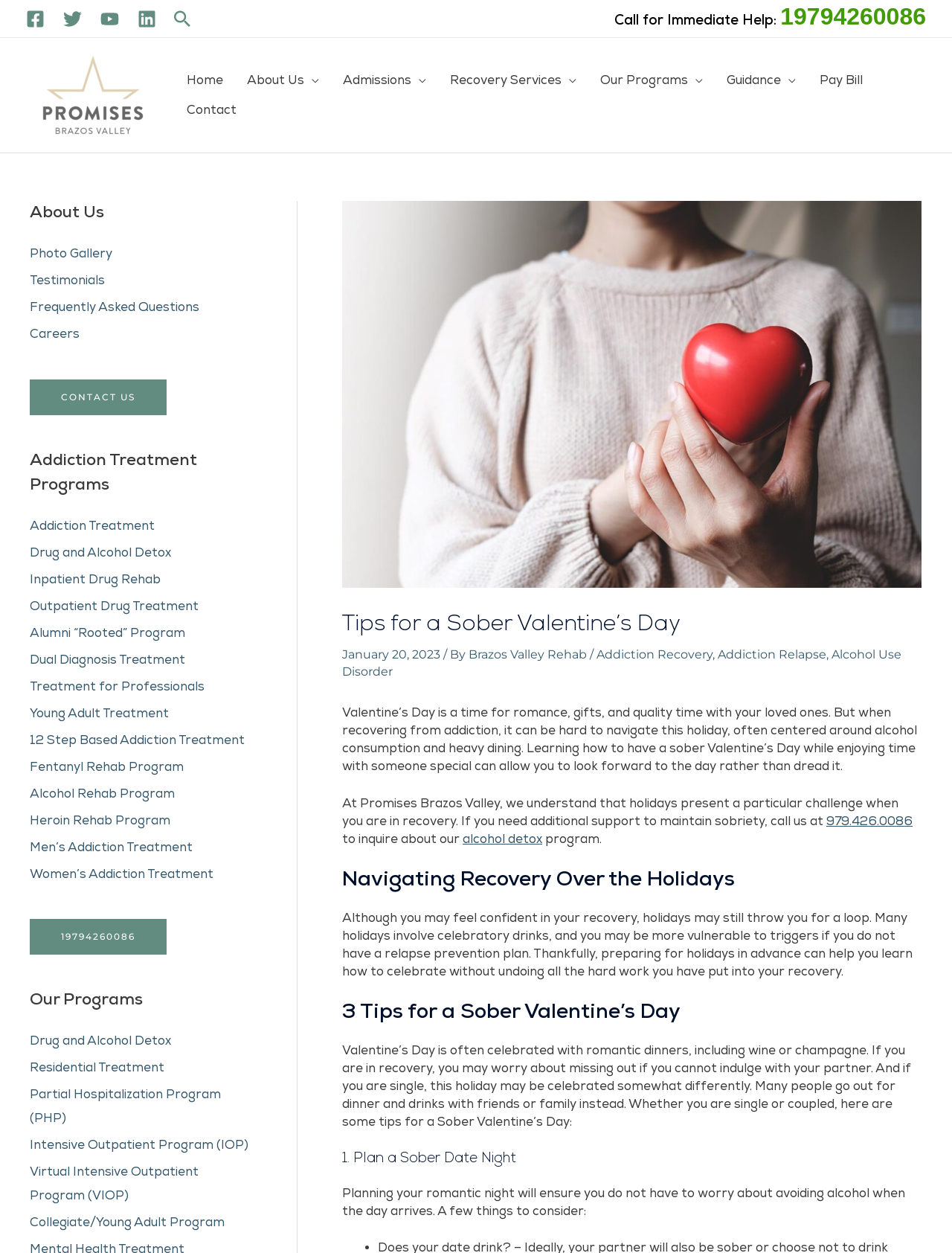Can you specify the bounding box coordinates for the region that should be clicked to fulfill this instruction: "Visit Promises Brazos Valley website".

[0.027, 0.07, 0.168, 0.081]